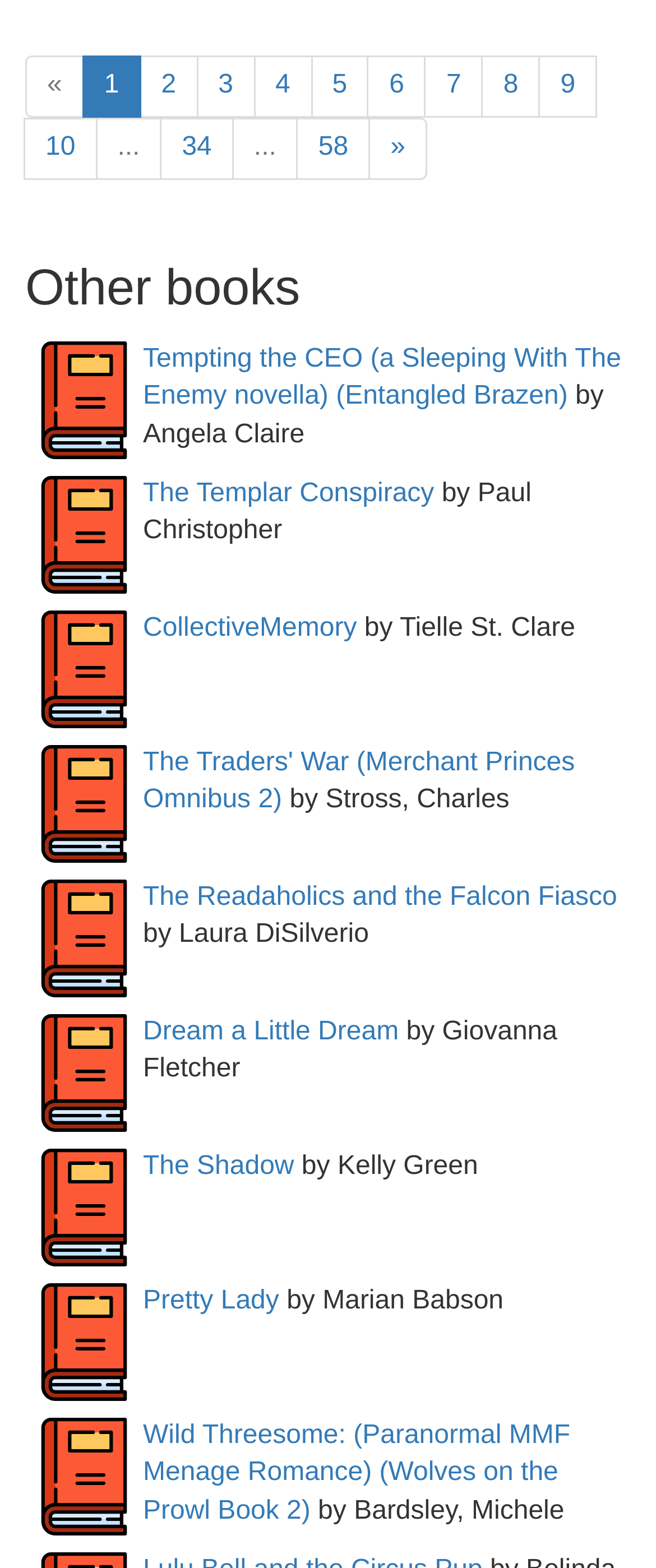Determine the bounding box coordinates for the area that should be clicked to carry out the following instruction: "click on page 1".

[0.125, 0.035, 0.215, 0.075]